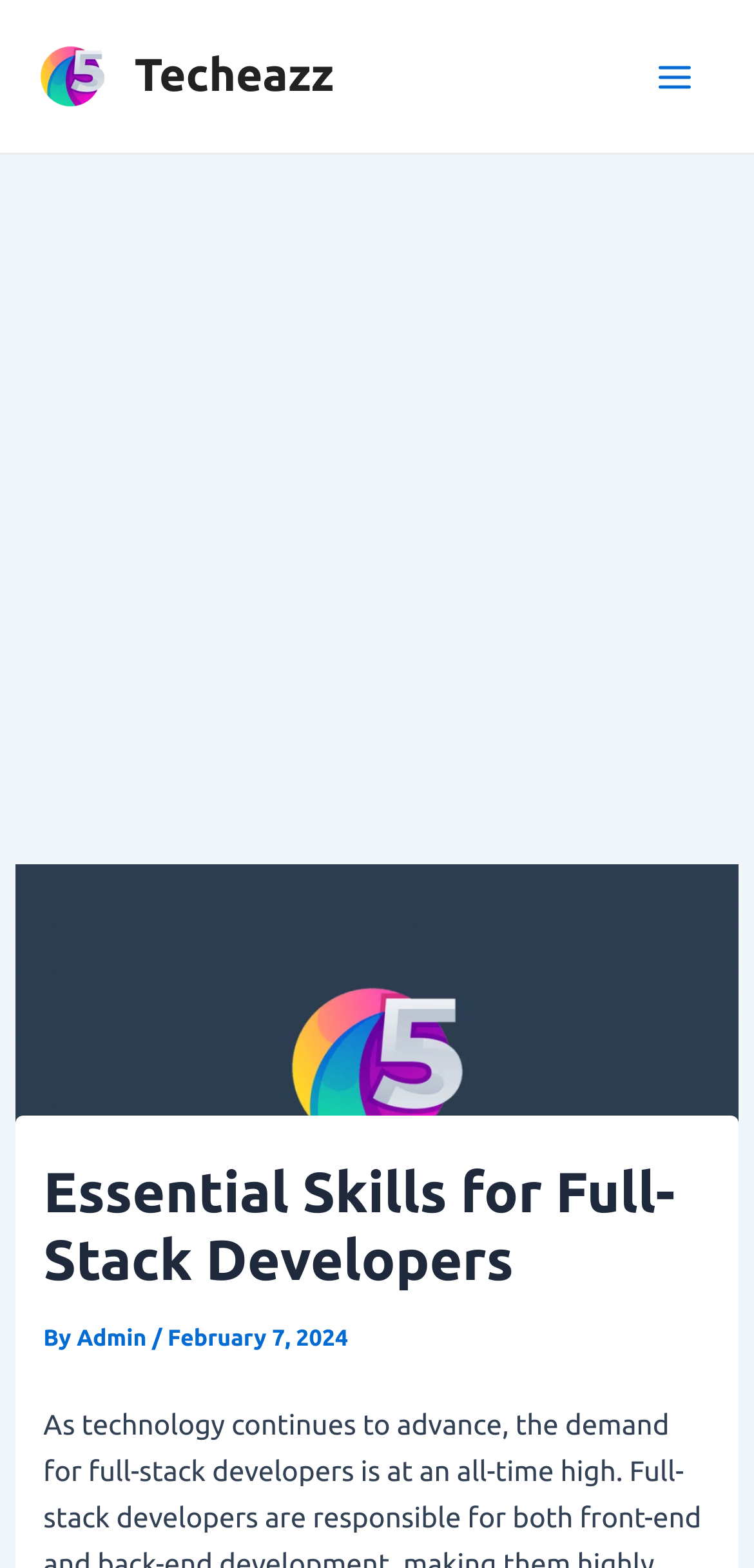Generate an in-depth caption that captures all aspects of the webpage.

The webpage is about essential skills for full-stack developers, with the title "Essential Skills for Full-Stack Developers - Techeazz" at the top. 

On the top left, there is a link to "Techeazz" accompanied by an image with the same name. To the right of this link, there is another link to "Techeazz". 

At the top right corner, there is a button labeled "Main Menu" with an image beside it. 

Below the top section, there is a large advertisement iframe that spans the entire width of the page. 

Inside the iframe, there is a header section with a heading that reads "Essential Skills for Full-Stack Developers". Below the heading, there is a line of text that says "By Admin" followed by the date "February 7, 2024".